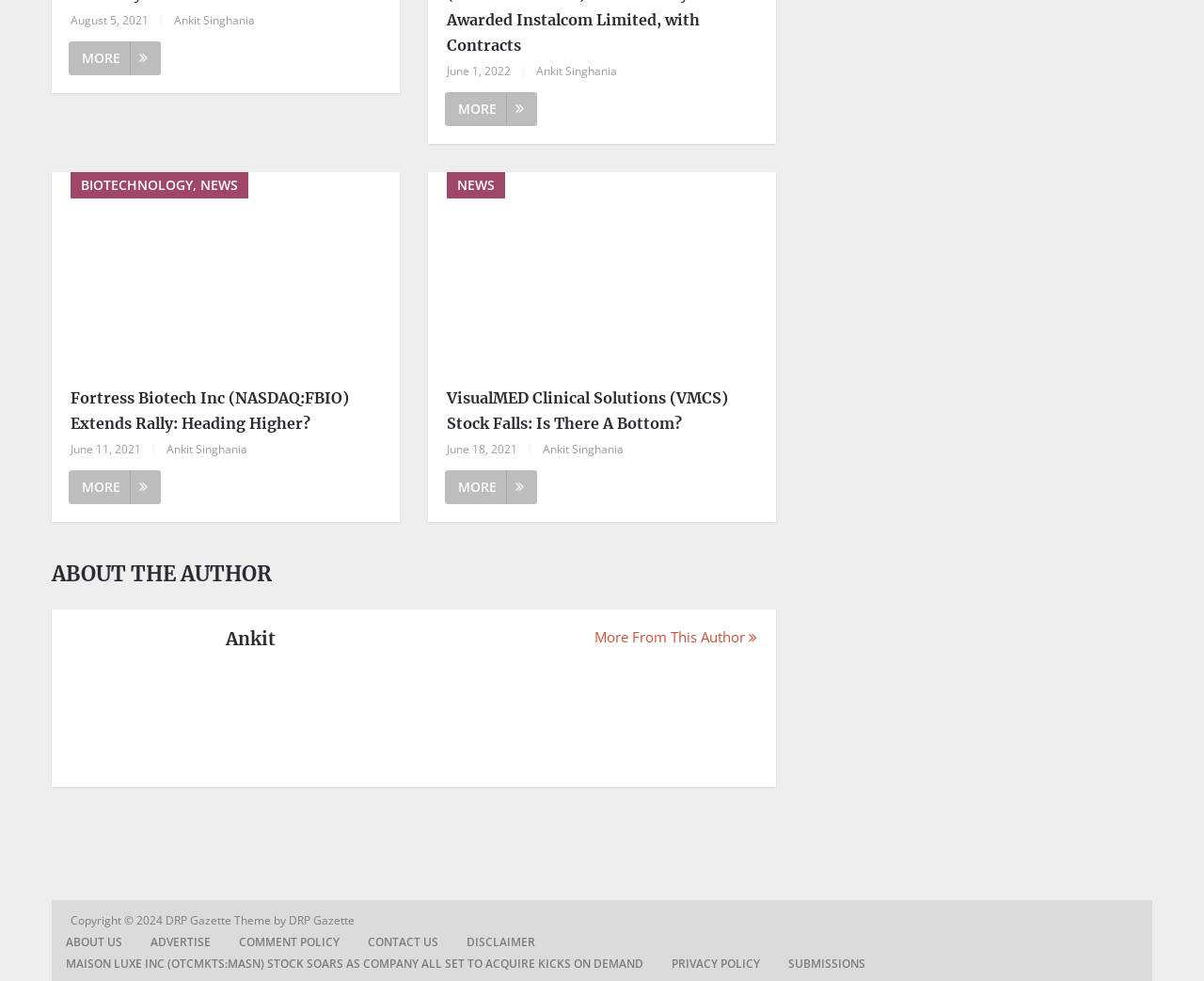Provide a brief response to the question below using one word or phrase:
What is the copyright year of this webpage?

2024